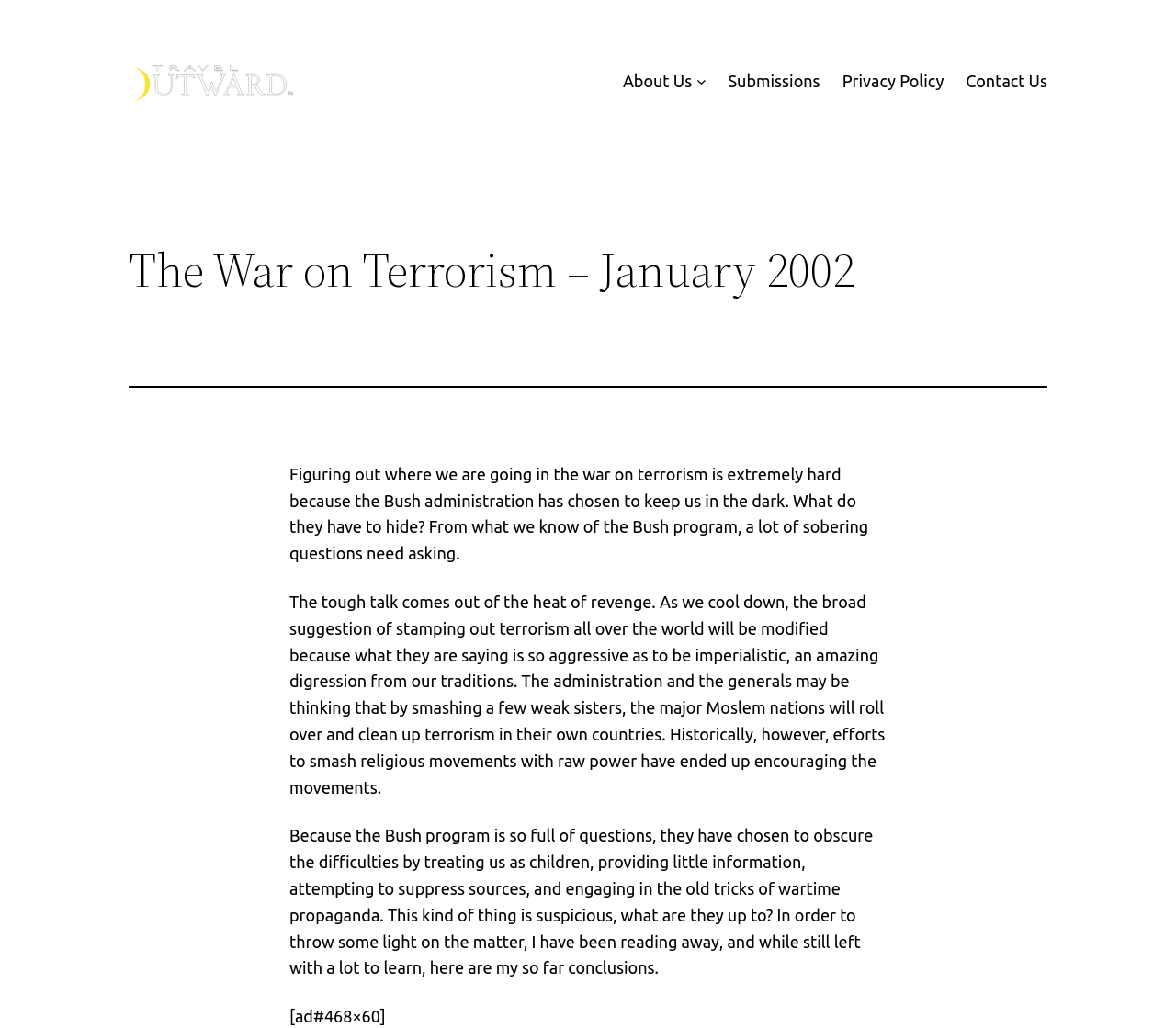Please provide the bounding box coordinates in the format (top-left x, top-left y, bottom-right x, bottom-right y). Remember, all values are floating point numbers between 0 and 1. What is the bounding box coordinate of the region described as: Privacy Policy

[0.716, 0.066, 0.803, 0.092]